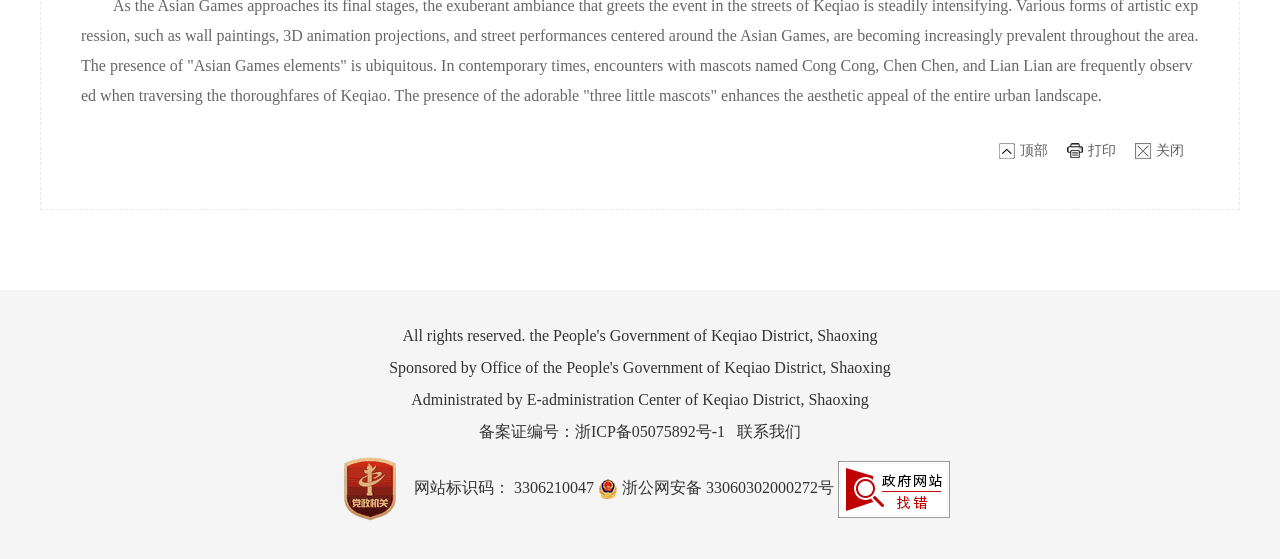Point out the bounding box coordinates of the section to click in order to follow this instruction: "Read Japanese Guide (WIP)".

None